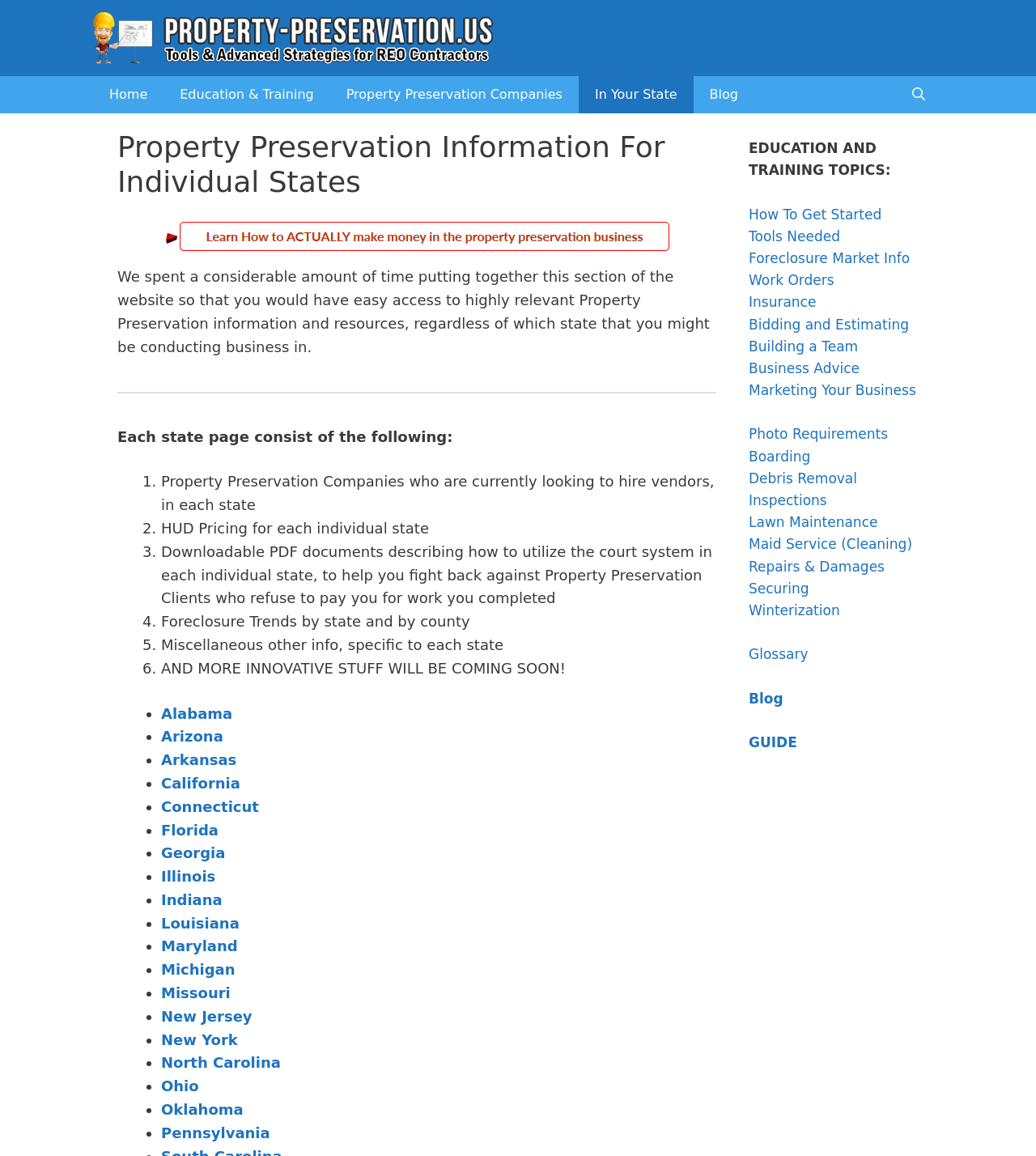Locate the bounding box coordinates of the UI element described by: "How To Get Started". The bounding box coordinates should consist of four float numbers between 0 and 1, i.e., [left, top, right, bottom].

[0.723, 0.178, 0.851, 0.192]